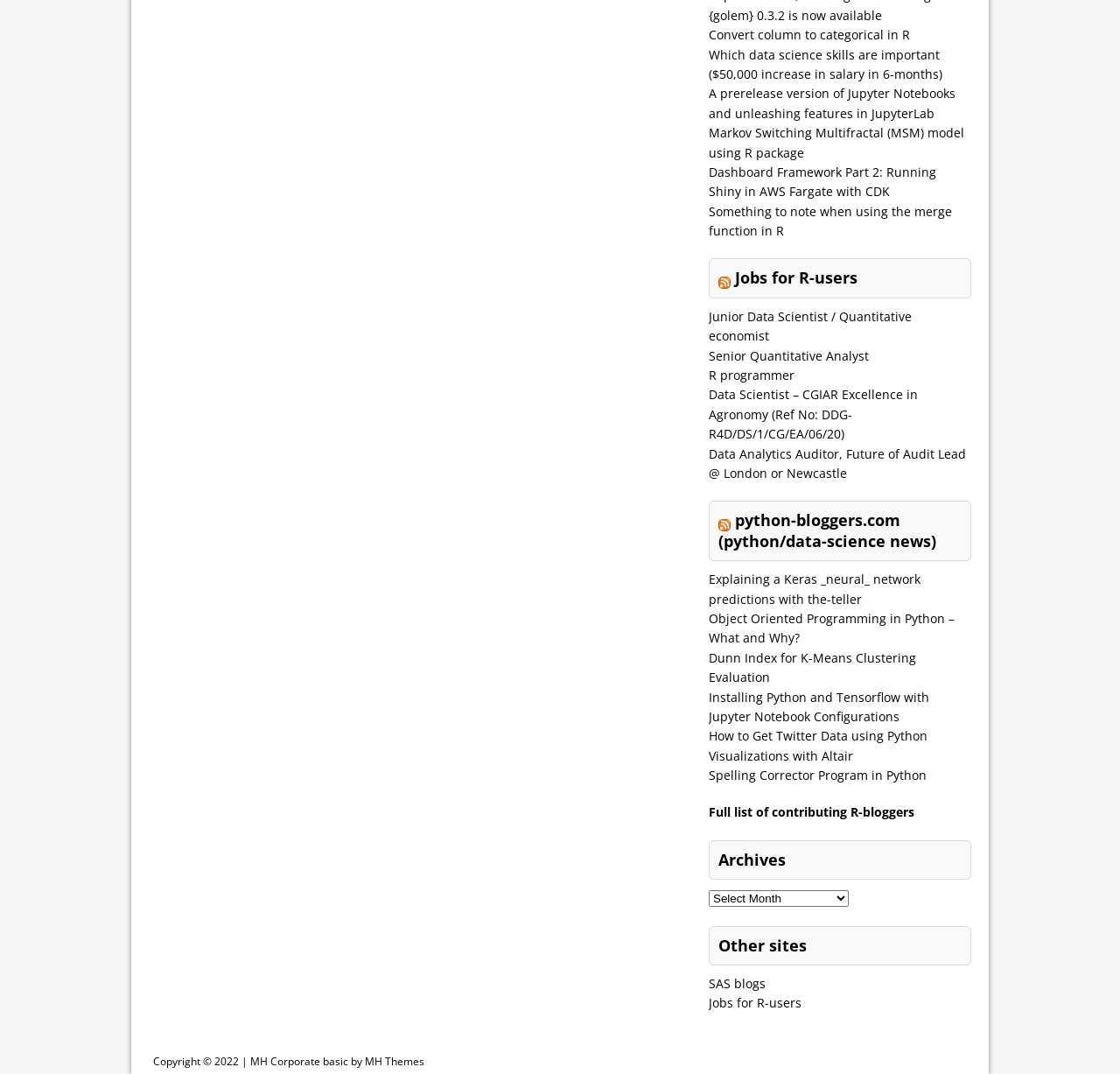Select the bounding box coordinates of the element I need to click to carry out the following instruction: "Type your email".

None